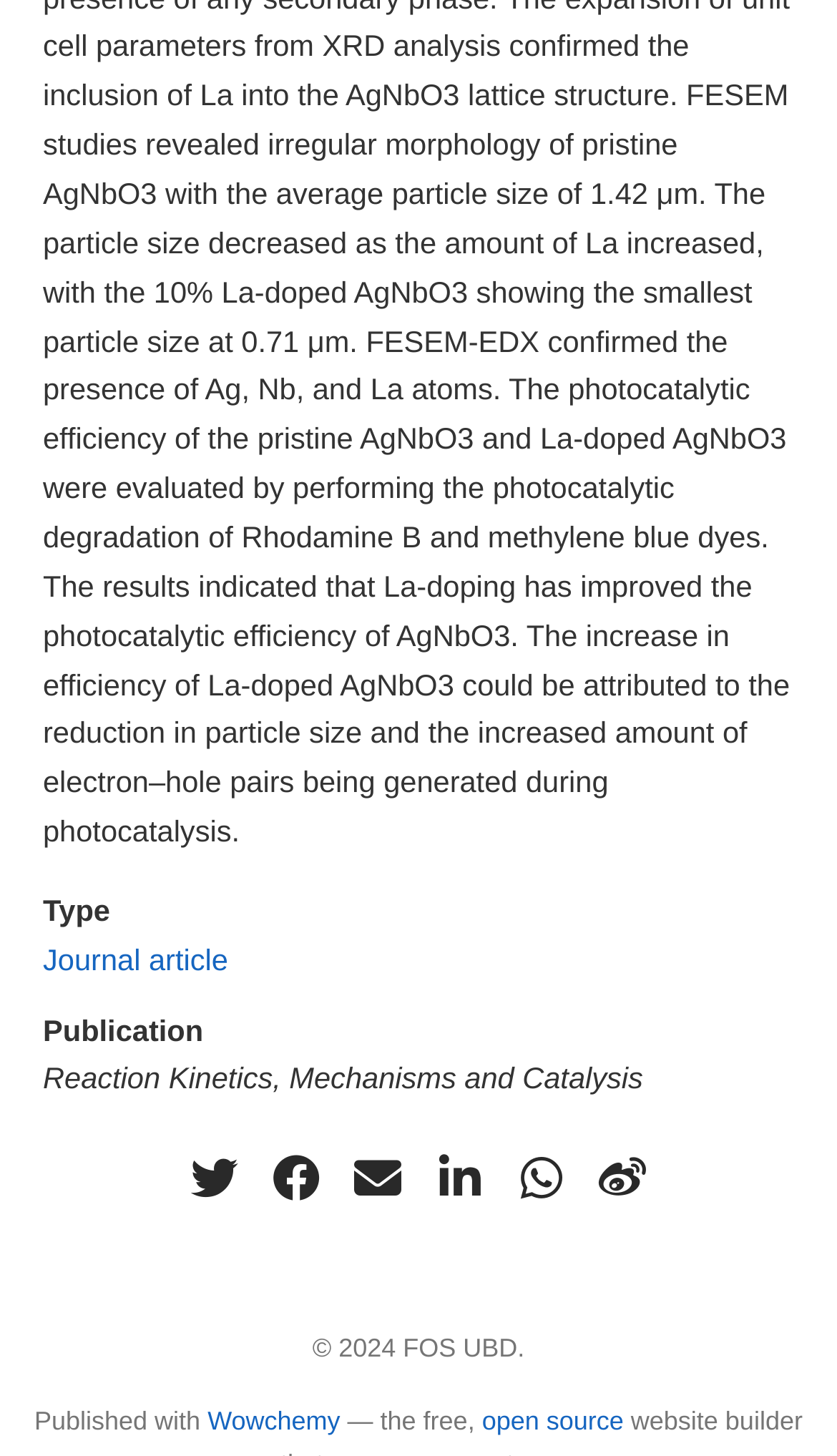Respond with a single word or phrase:
What is the name of the publication?

Reaction Kinetics, Mechanisms and Catalysis